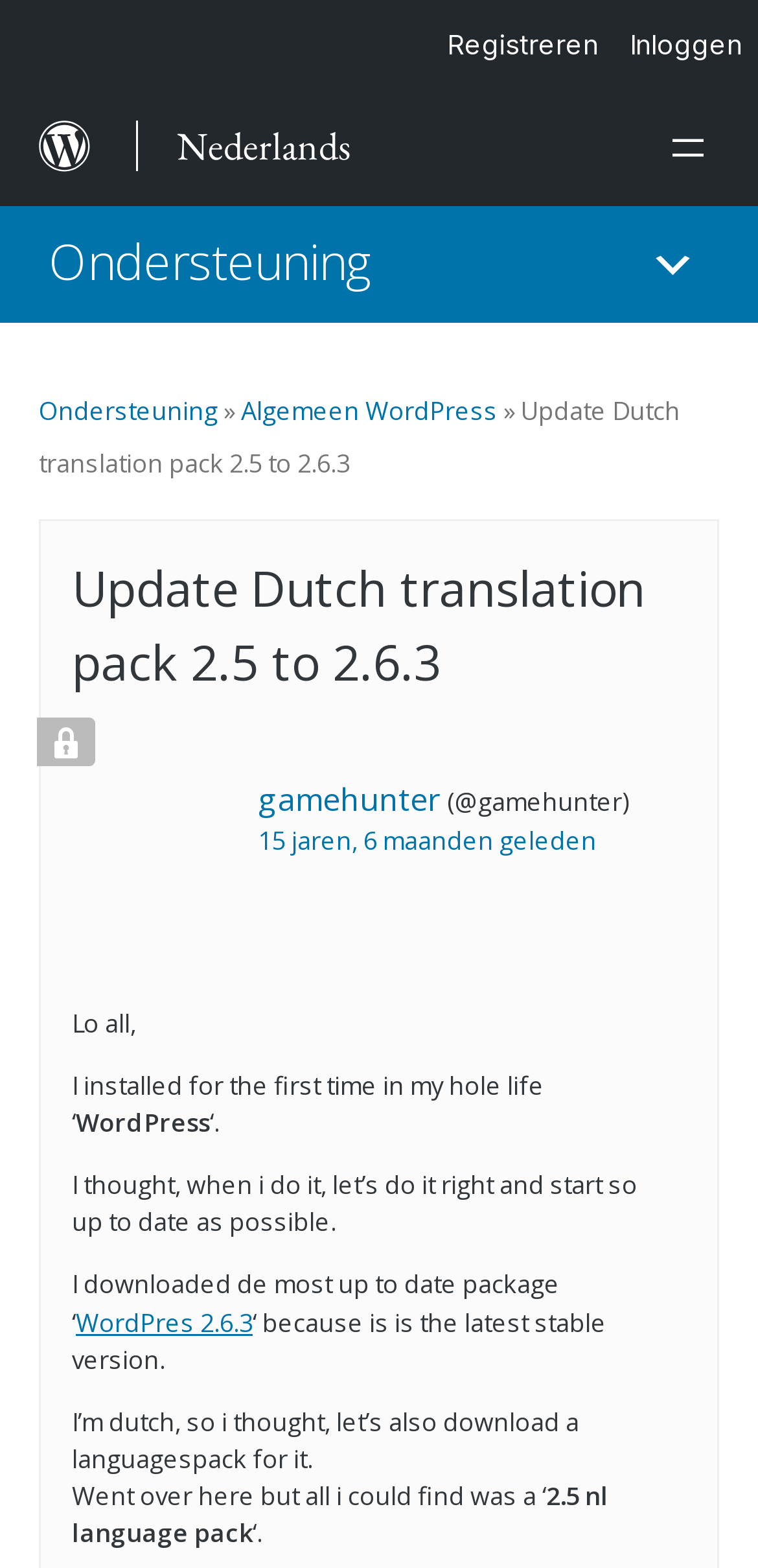Offer a detailed account of what is visible on the webpage.

The webpage appears to be a forum or discussion thread on WordPress.org, a website related to the WordPress content management system. At the top of the page, there is a vertical menu with two options: "Inloggen" (login) and "Registreren" (register). To the left of the menu, there is a figure element containing a link to "WordPress.org" with an accompanying image.

Below the menu, there is a horizontal section with a button labeled "Open menu" and a link to "Ondersteuning" (support). To the right of this section, there is a button labeled "Primair menu" (primary menu) that expands to reveal a menu with links to "Ondersteuning", "Algemeen WordPress" (general WordPress), and the title of the thread, "Update Dutch translation pack 2.5 to 2.6.3".

The main content of the page is a discussion thread with a heading that matches the title of the thread. The thread is marked as "Gesloten onderwerp" (closed topic). The author of the thread, "gamehunter", posted a message that starts with "Lo all, I installed for the first time in my hole life ‘WordPress‘." The message continues to describe the author's experience with installing WordPress and searching for a Dutch language pack.

There are several paragraphs of text in the thread, with some links and mentions of specific versions of WordPress, such as "WordPres 2.6.3". The text is written in a conversational tone, with the author sharing their thoughts and experiences with WordPress.